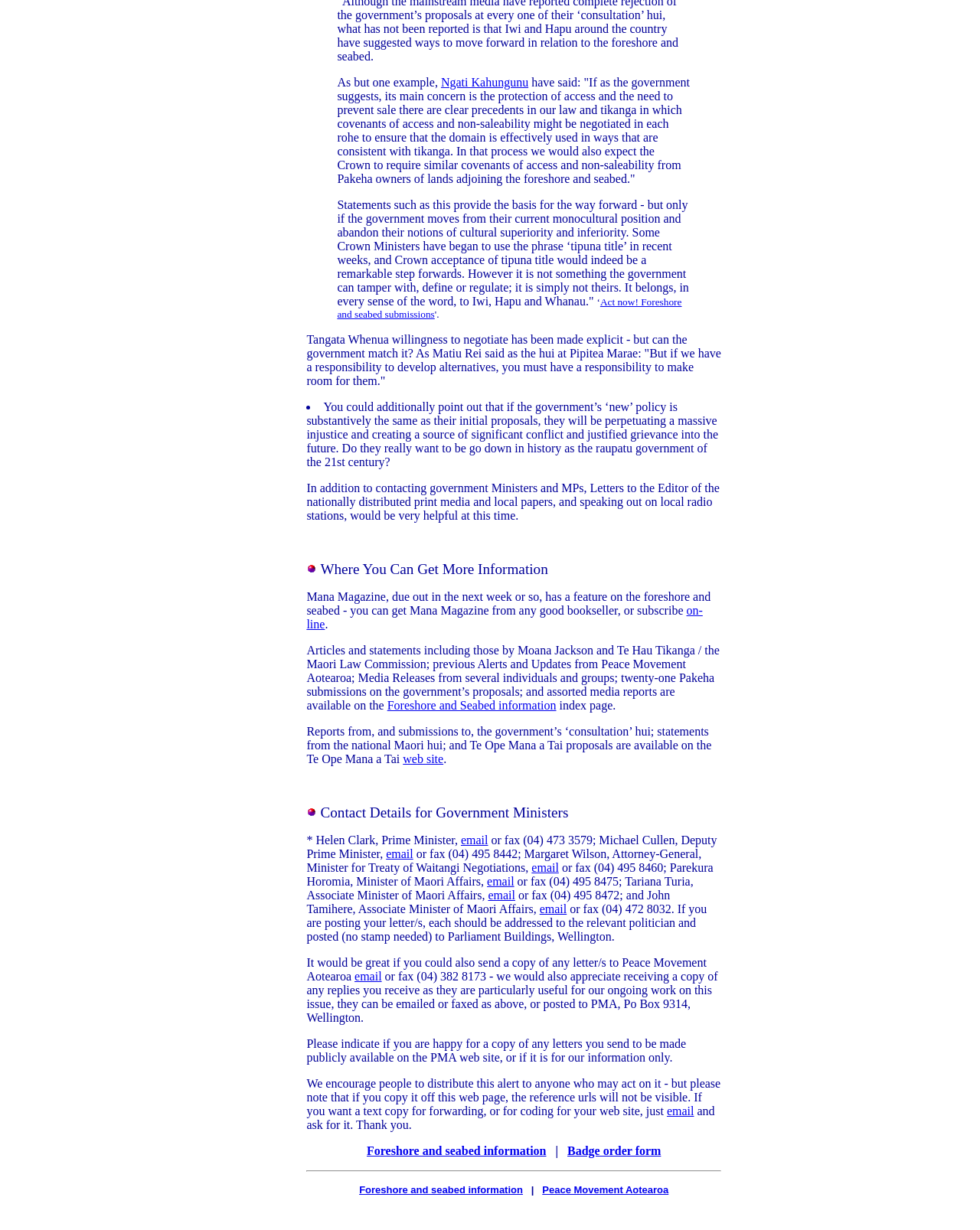What is the name of the magazine mentioned on the webpage?
Refer to the image and respond with a one-word or short-phrase answer.

Mana Magazine